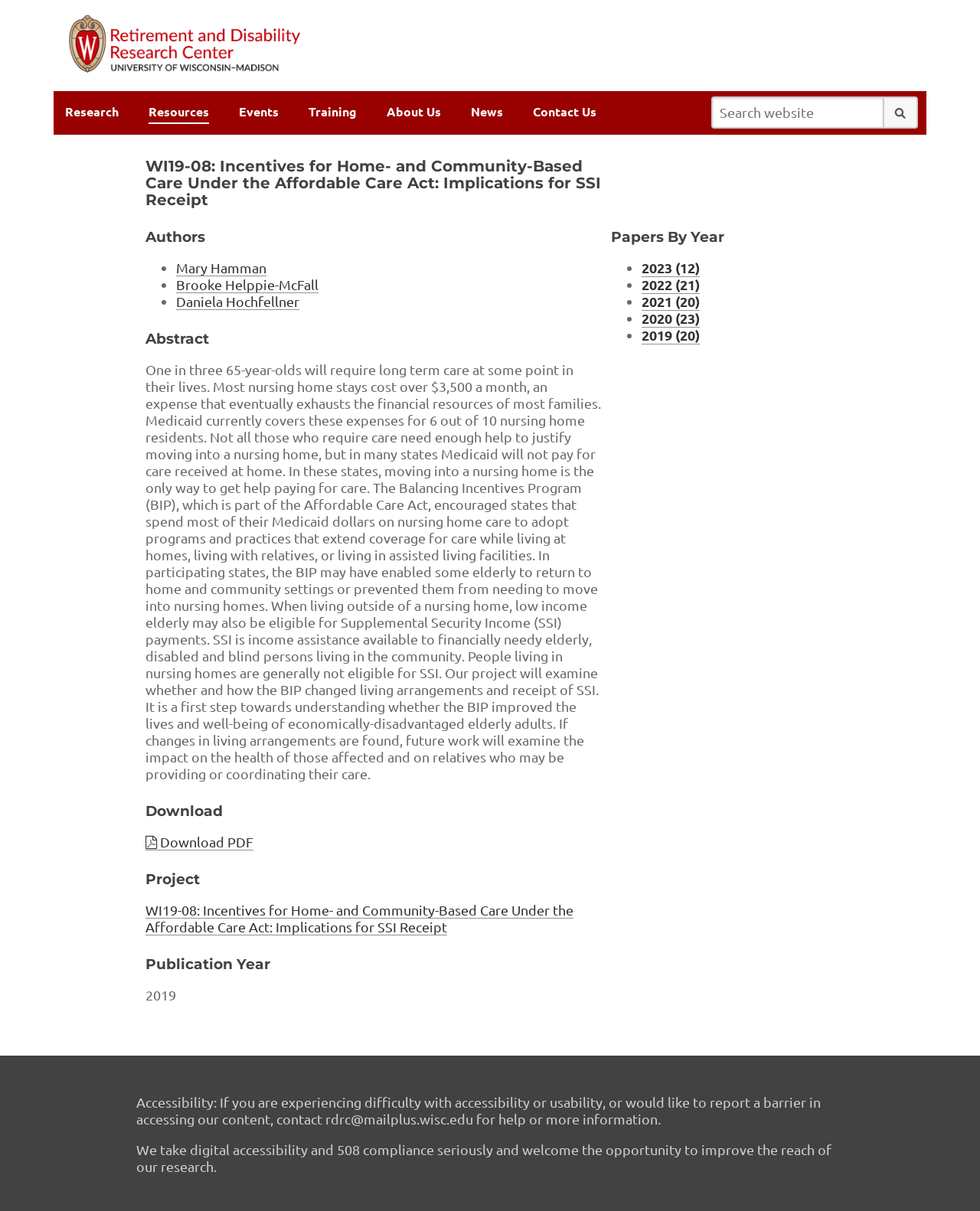Please examine the image and provide a detailed answer to the question: What is the name of the research project?

I found the answer by looking at the main content of the webpage, where the heading 'WI19-08: Incentives for Home- and Community-Based Care Under the Affordable Care Act: Implications for SSI Receipt' is displayed.